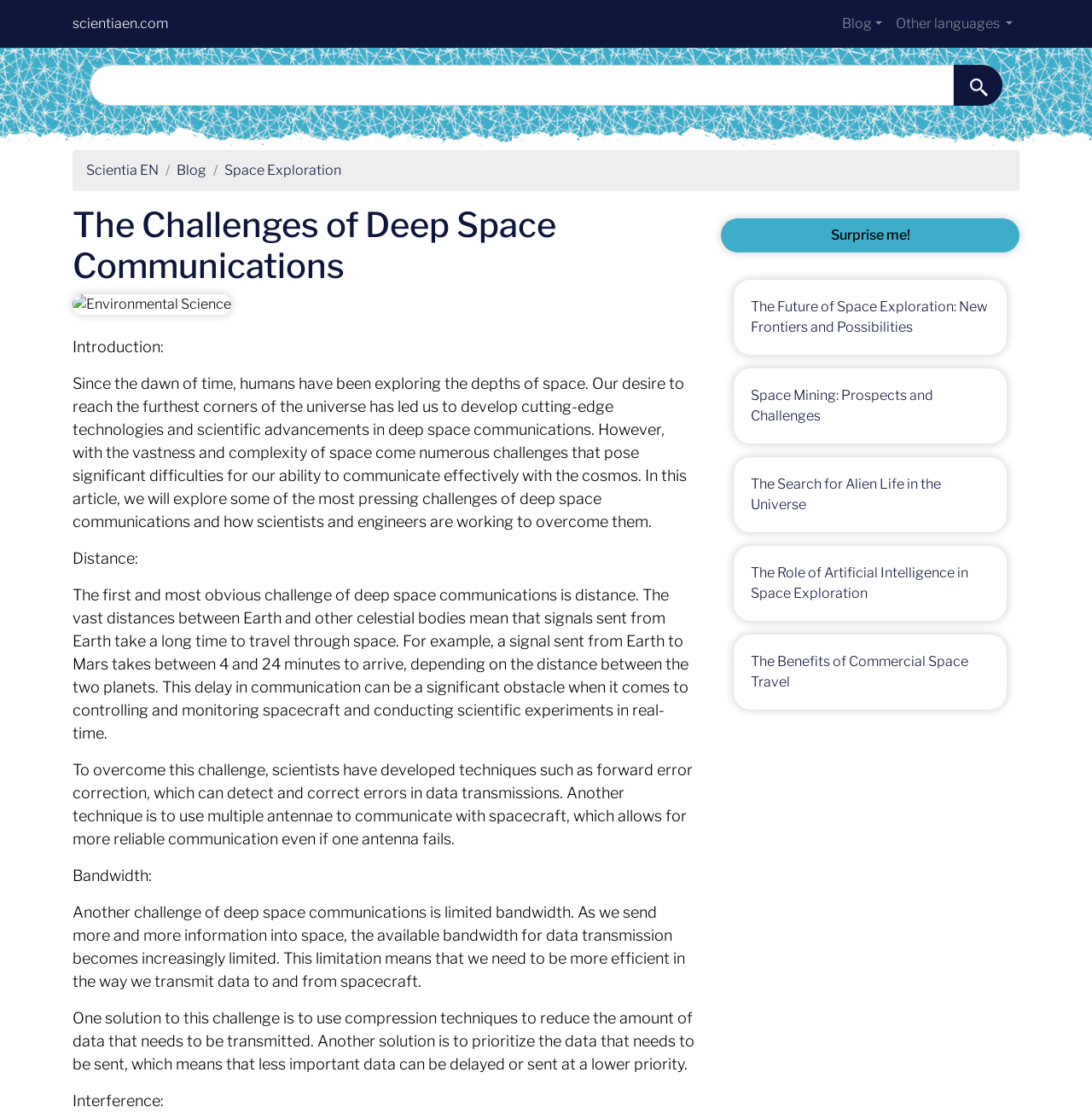Pinpoint the bounding box coordinates of the clickable area needed to execute the instruction: "Visit the blog page". The coordinates should be specified as four float numbers between 0 and 1, i.e., [left, top, right, bottom].

[0.765, 0.006, 0.814, 0.037]